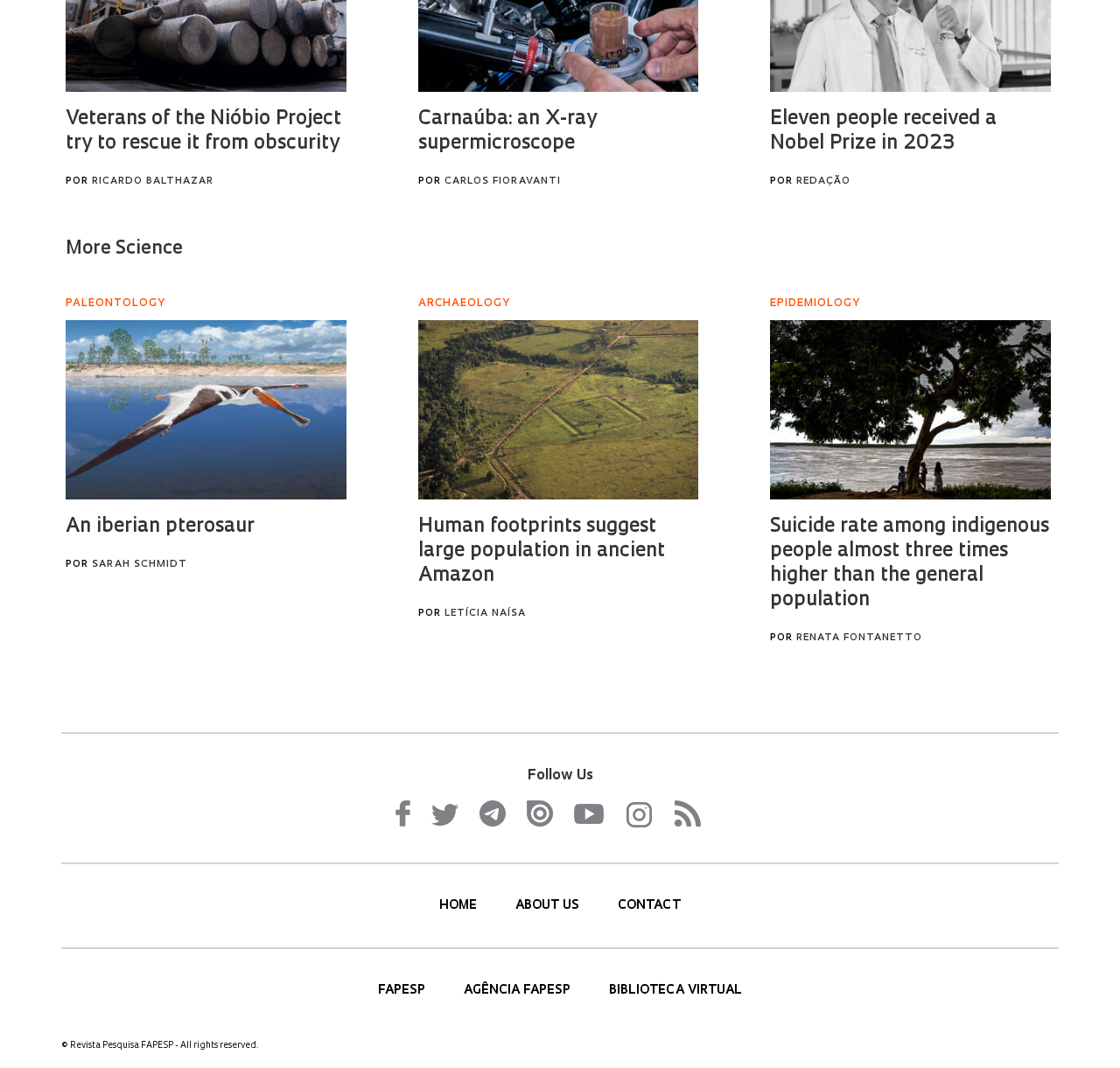Based on what you see in the screenshot, provide a thorough answer to this question: How many additional links are there at the bottom of the page?

By looking at the links at the bottom of the page, I can see that there are three additional links: 'FAPESP', 'AGÊNCIA FAPESP', and 'BIBLIOTECA VIRTUAL'.